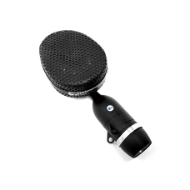Please answer the following question using a single word or phrase: 
What is the benefit of the microphone's noise-cancellation capabilities?

Adoption by prominent broadcasting networks